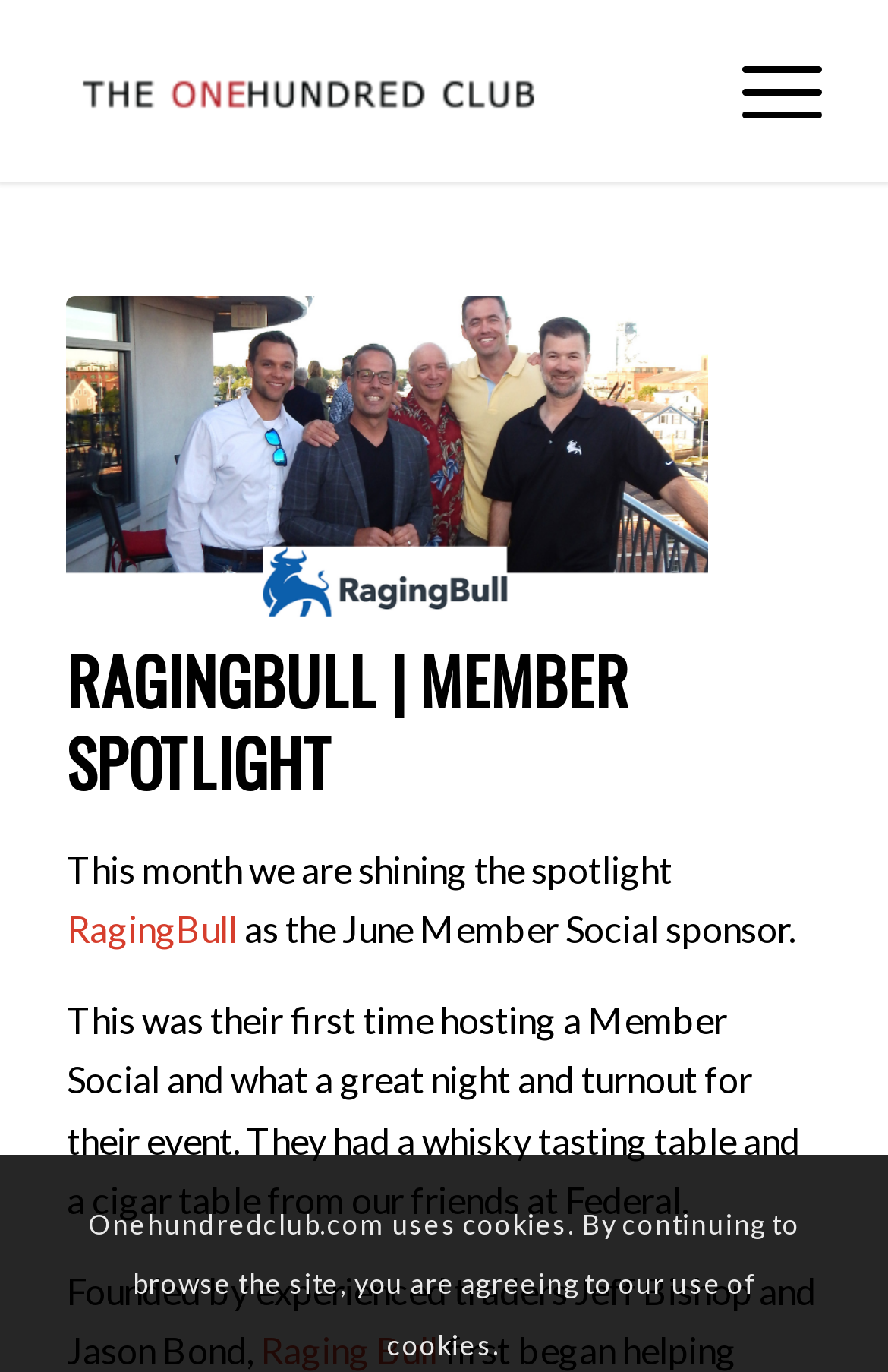Who sponsored the June Member Social?
Using the visual information from the image, give a one-word or short-phrase answer.

RagingBull